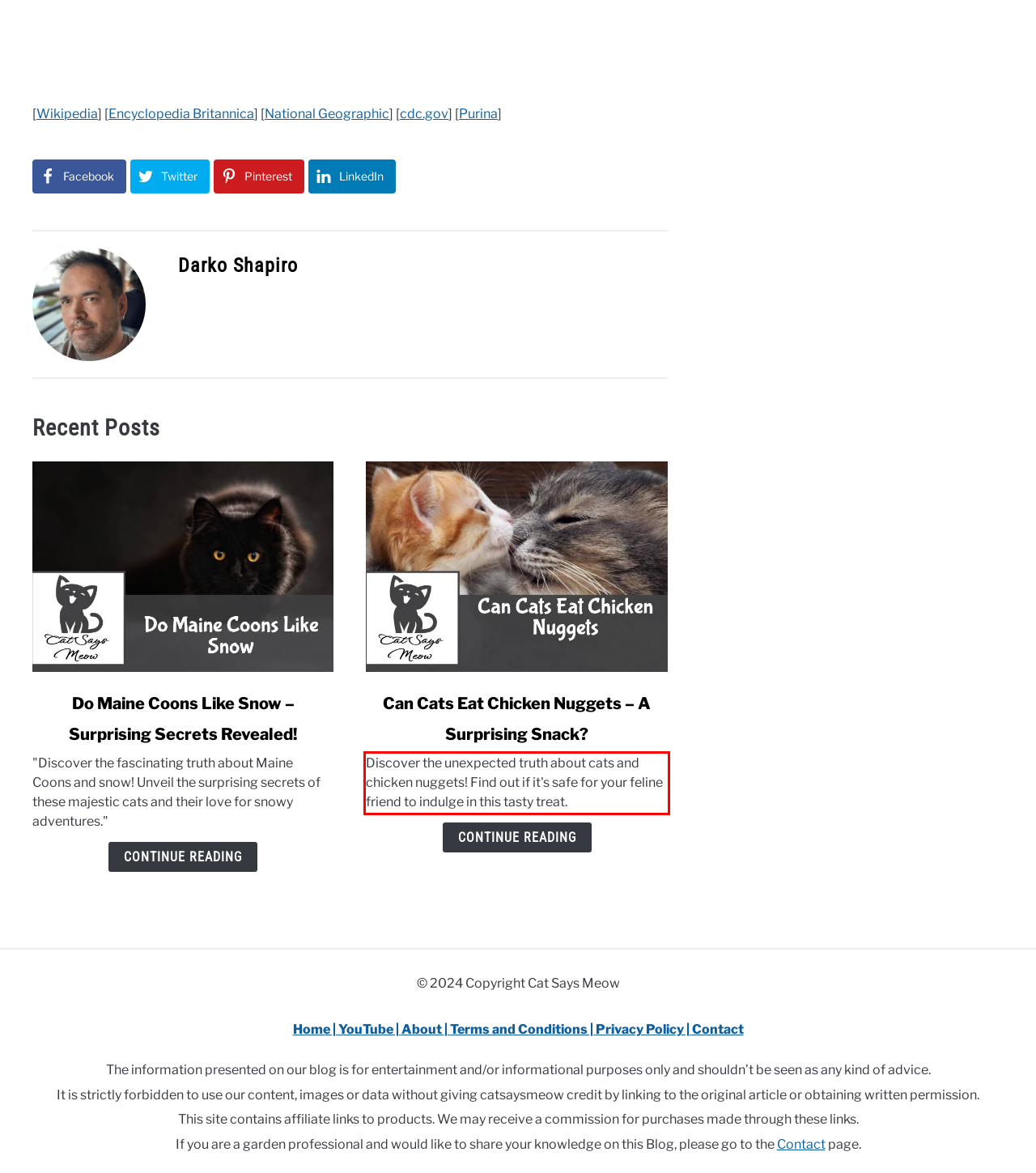Within the provided webpage screenshot, find the red rectangle bounding box and perform OCR to obtain the text content.

Discover the unexpected truth about cats and chicken nuggets! Find out if it's safe for your feline friend to indulge in this tasty treat.